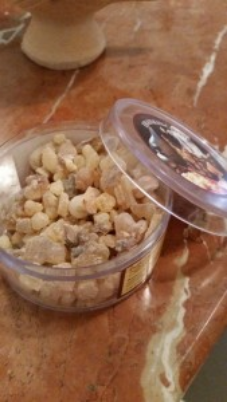What is the recommended use of this type of frankincense?
Could you give a comprehensive explanation in response to this question?

According to the caption, this type of frankincense is suggested for use as a natural repellent against civets, based on testimonials indicating its effectiveness in deterring these animals from entering homes.